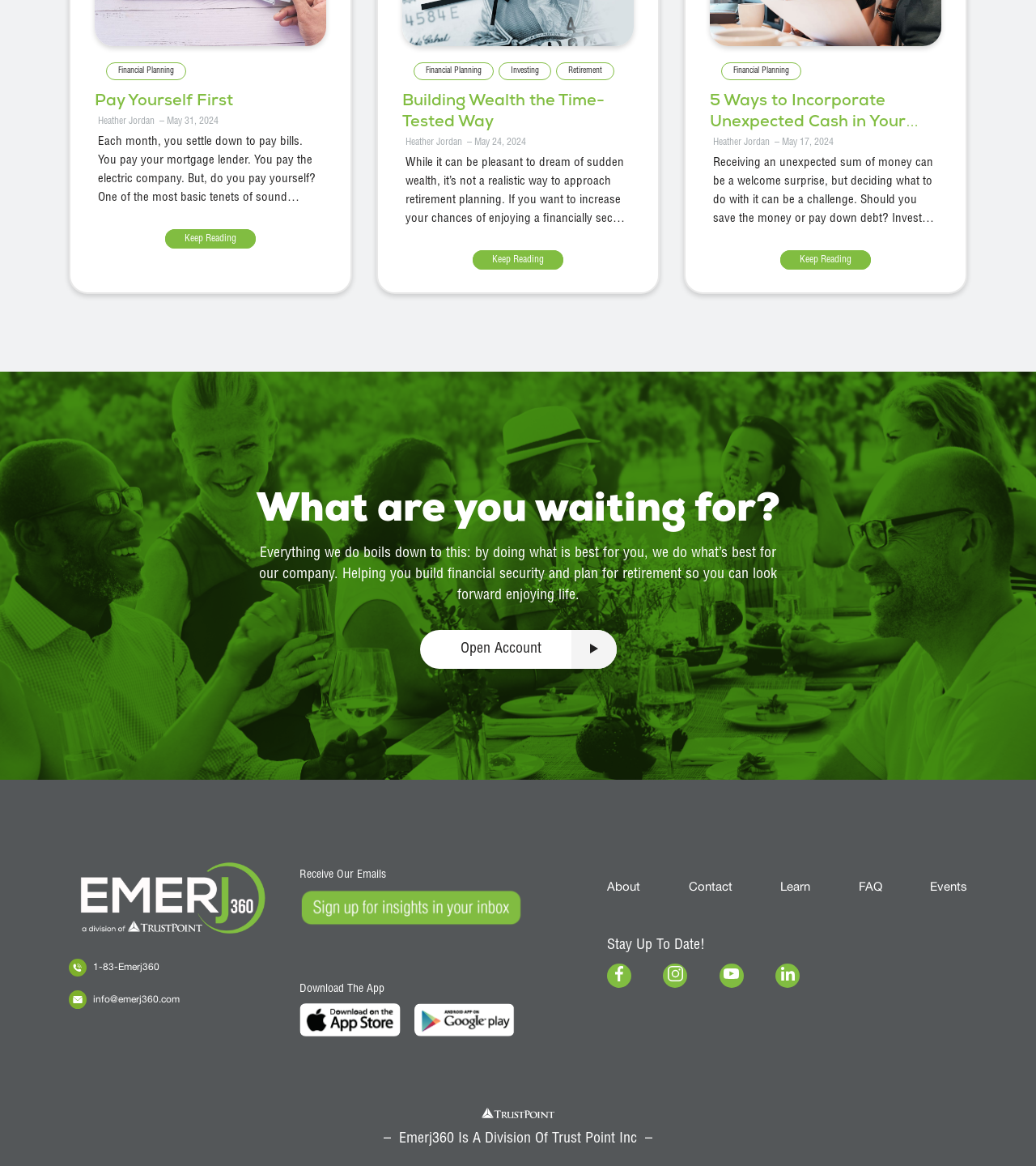Determine the bounding box coordinates of the clickable area required to perform the following instruction: "Download the app from App Store". The coordinates should be represented as four float numbers between 0 and 1: [left, top, right, bottom].

[0.289, 0.86, 0.397, 0.889]